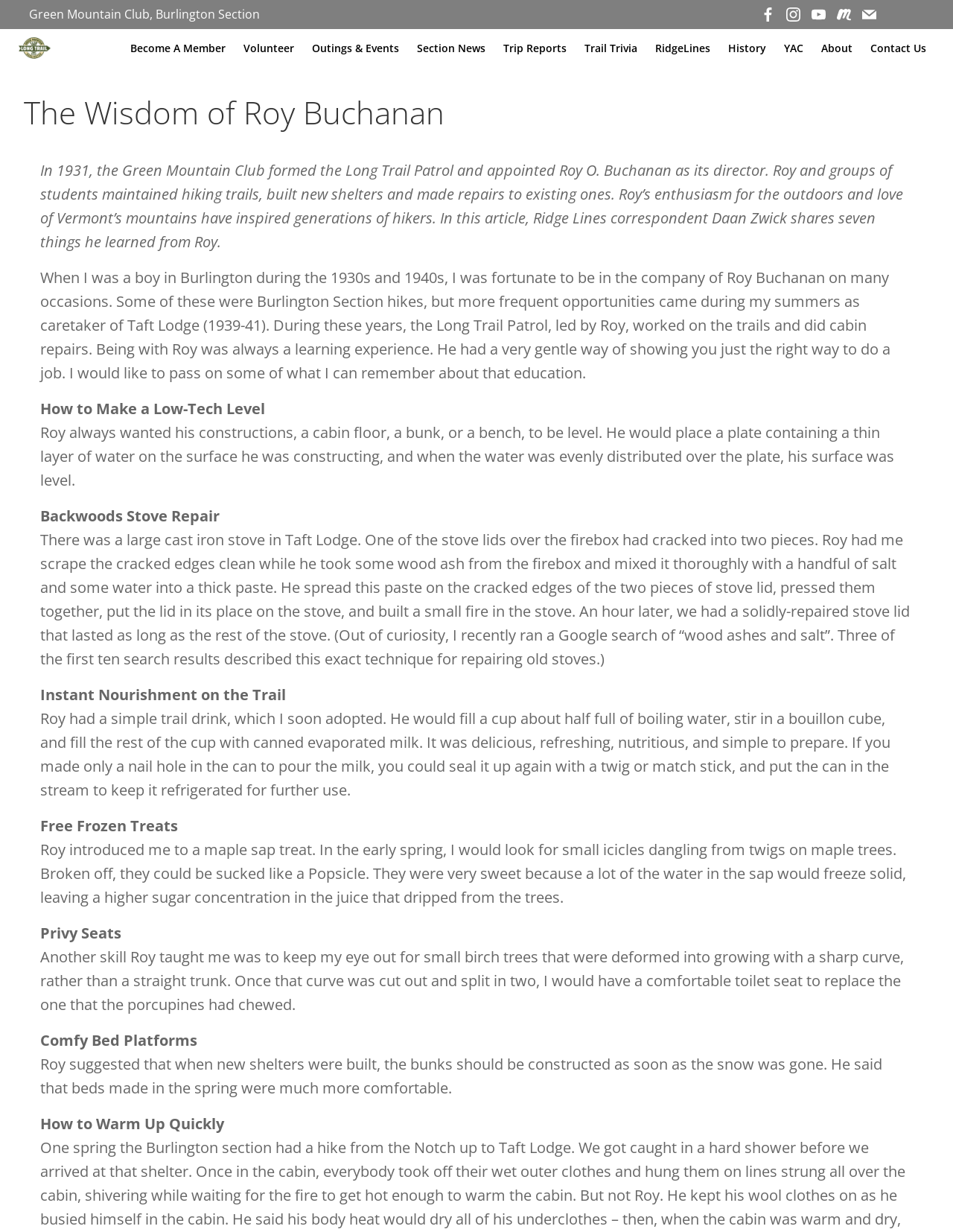Offer a detailed explanation of the webpage layout and contents.

The webpage is about the Green Mountain Club, Burlington Section, and features an article titled "The Wisdom of Roy Buchanan". The article is divided into several sections, each describing a lesson or skill learned from Roy Buchanan, a director of the Long Trail Patrol.

At the top of the page, there is a header section with the title "The Wisdom of Roy Buchanan – GMC Burlington" and a series of links to other sections of the website, including "Become A Member", "Volunteer", and "Outings & Events". Below this, there is a brief introduction to Roy Buchanan and his work with the Long Trail Patrol.

The main content of the article is divided into seven sections, each with a heading and a brief description of a skill or lesson learned from Roy Buchanan. These sections include "How to Make a Low-Tech Level", "Backwoods Stove Repair", "Instant Nourishment on the Trail", "Free Frozen Treats", "Privy Seats", "Comfy Bed Platforms", and "How to Warm Up Quickly". Each section includes a brief story or anecdote about Roy Buchanan and his approach to outdoor skills.

On the right-hand side of the page, there is a search bar and a series of links to other articles and sections of the website, including "About", "History", "Outings & Events", and "Trip Reports". At the bottom of the page, there is a copyright notice and a link to the main Green Mountain Club website.

Throughout the page, there are several images and icons, including a series of small images on the right-hand side of the page that appear to be related to outdoor activities.